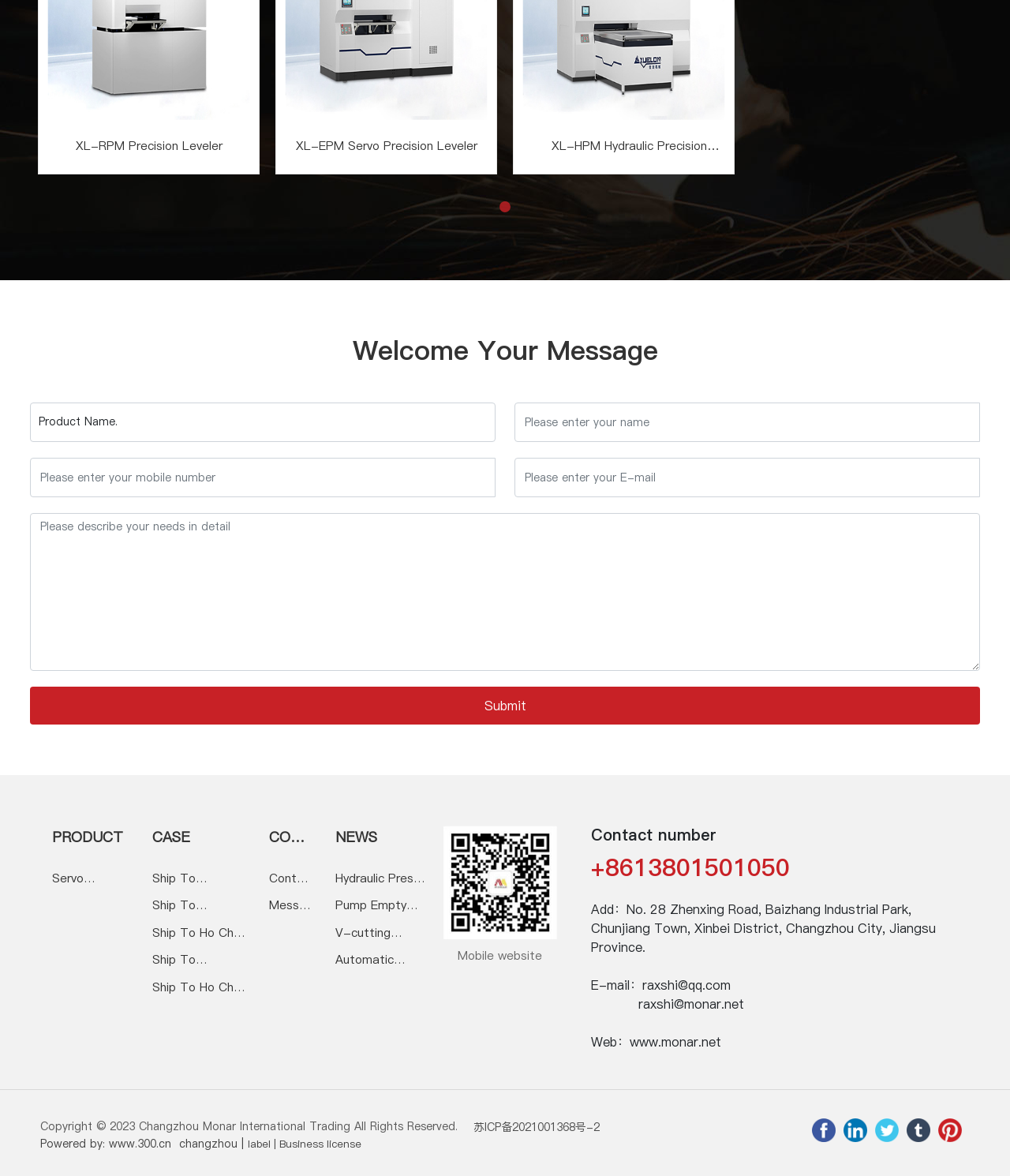What is the website of the company?
Please craft a detailed and exhaustive response to the question.

I found the website of the company by looking at the contact information section, where it says 'Web：www.monar.net', which is the website of the company.